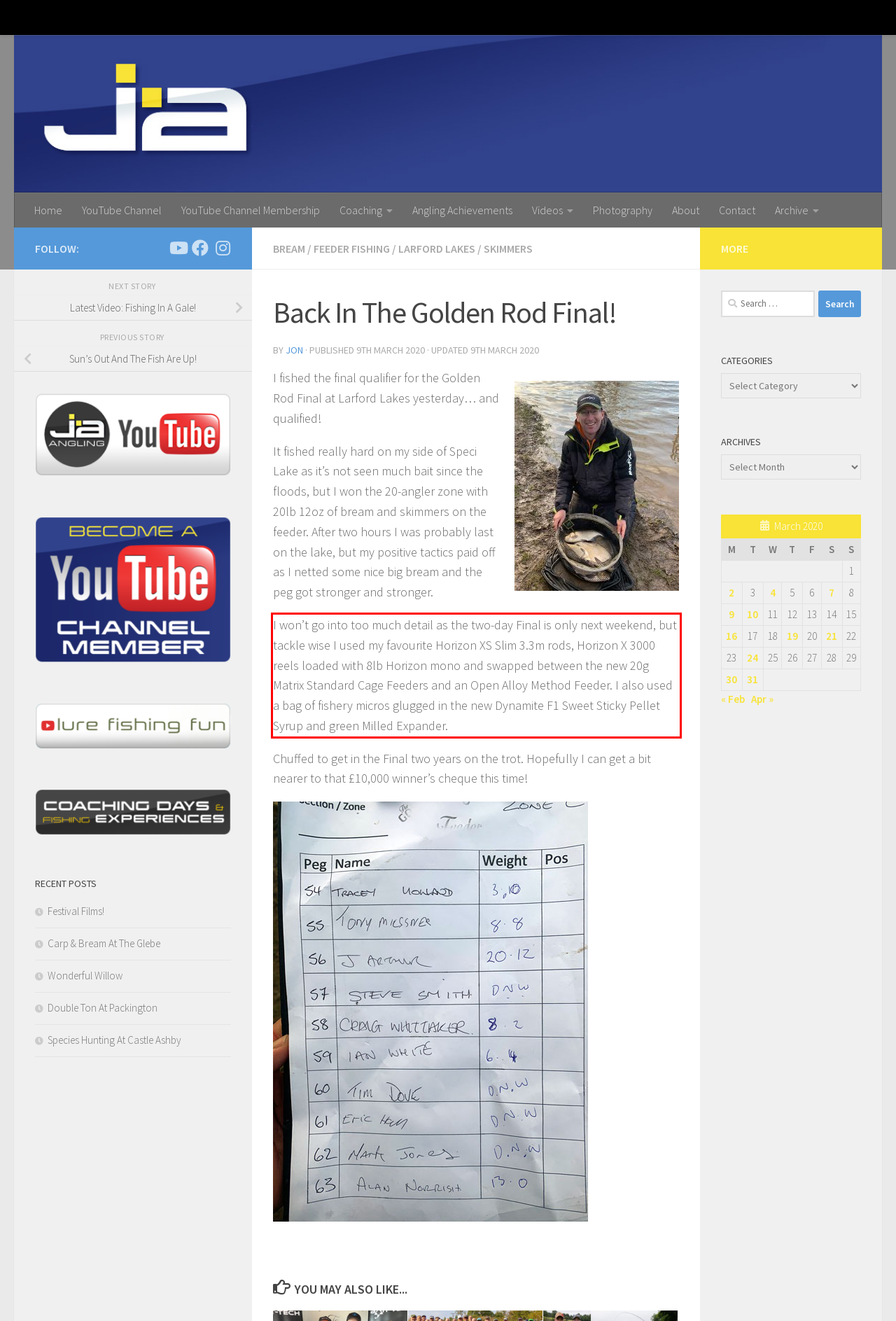Using the webpage screenshot, recognize and capture the text within the red bounding box.

I won’t go into too much detail as the two-day Final is only next weekend, but tackle wise I used my favourite Horizon XS Slim 3.3m rods, Horizon X 3000 reels loaded with 8lb Horizon mono and swapped between the new 20g Matrix Standard Cage Feeders and an Open Alloy Method Feeder. I also used a bag of fishery micros glugged in the new Dynamite F1 Sweet Sticky Pellet Syrup and green Milled Expander.